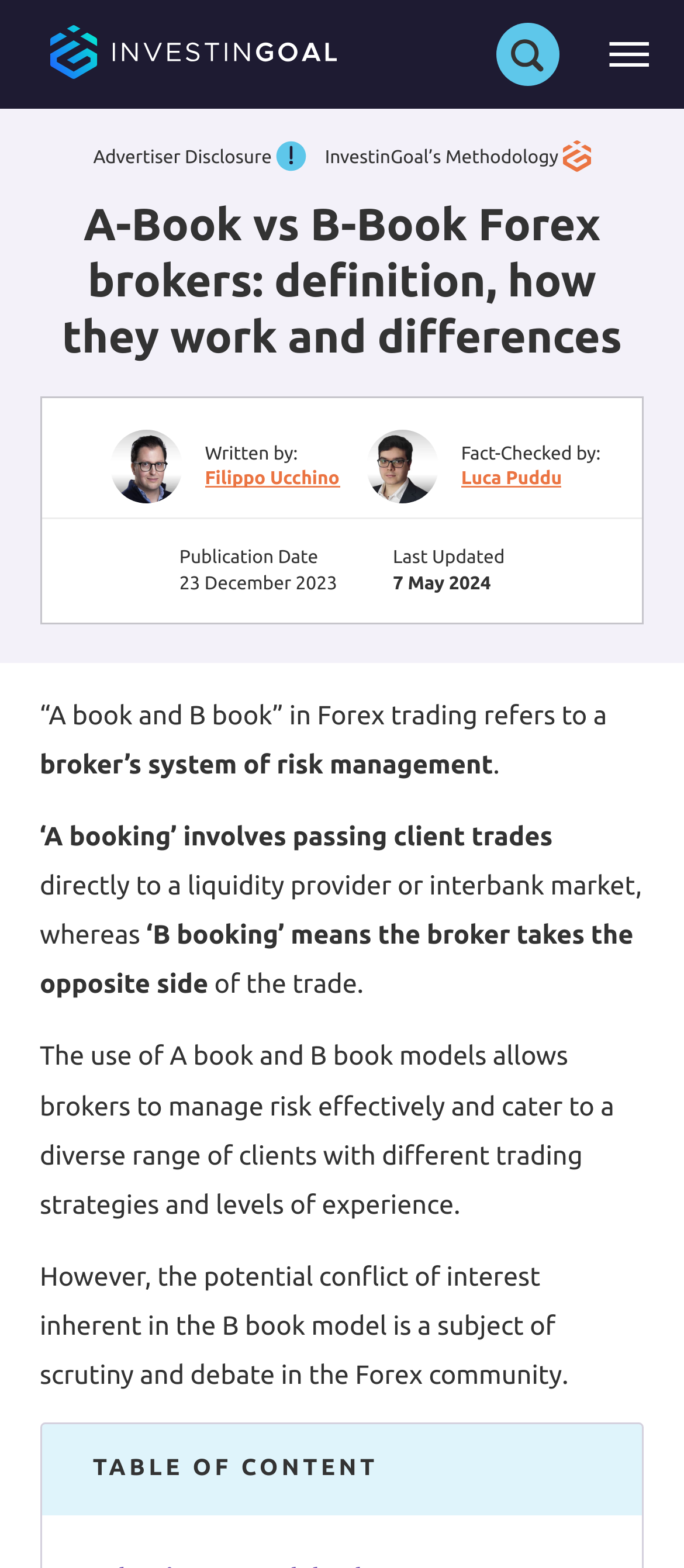Look at the image and give a detailed response to the following question: When was this article last updated?

The webpage indicates that the article was last updated on 7 May 2024, which is mentioned in the 'Last Updated' section.